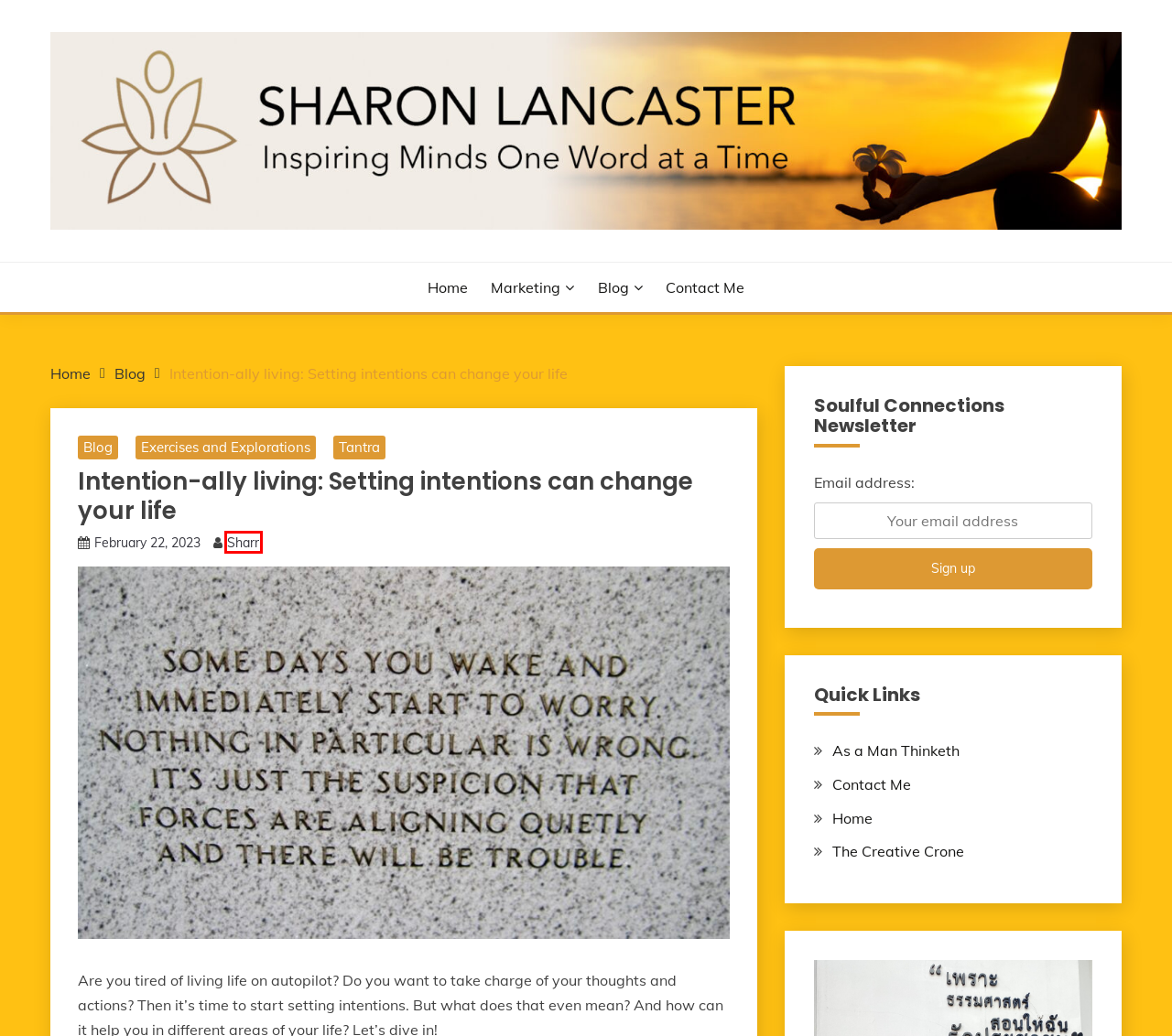Look at the screenshot of a webpage with a red bounding box and select the webpage description that best corresponds to the new page after clicking the element in the red box. Here are the options:
A. Home - Sharon Lancaster
B. Contact Me - Sharon Lancaster
C. #meditation - Sharon Lancaster
D. Sharon Lancaster Inspiring Minds One Word at a Time
E. Blog - Sharon Lancaster
F. As a Man Thinketh - Sharon Lancaster
G. Sharr - Sharon Lancaster
H. The Creative Crone - Sharon Lancaster

G